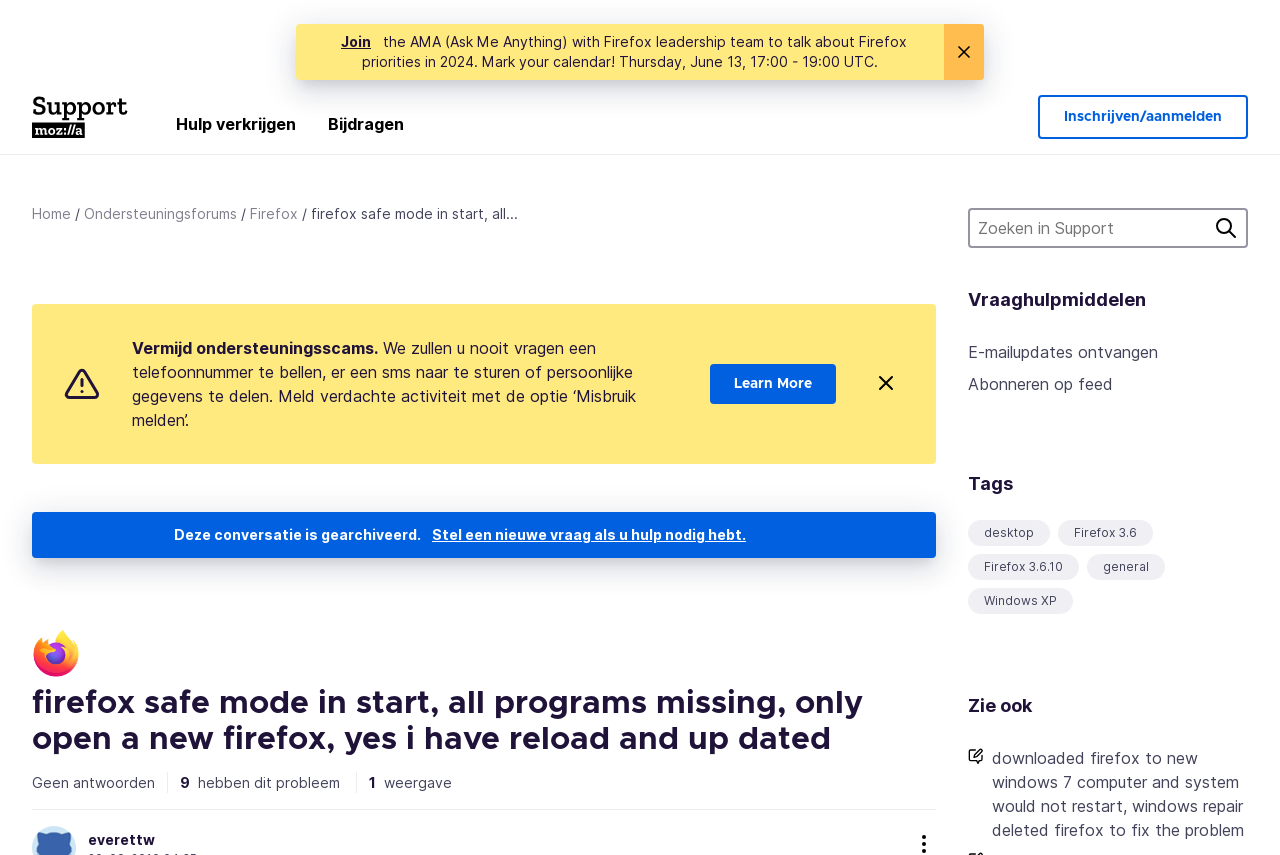Could you find the bounding box coordinates of the clickable area to complete this instruction: "Click the 'everettw' link"?

[0.069, 0.969, 0.154, 0.994]